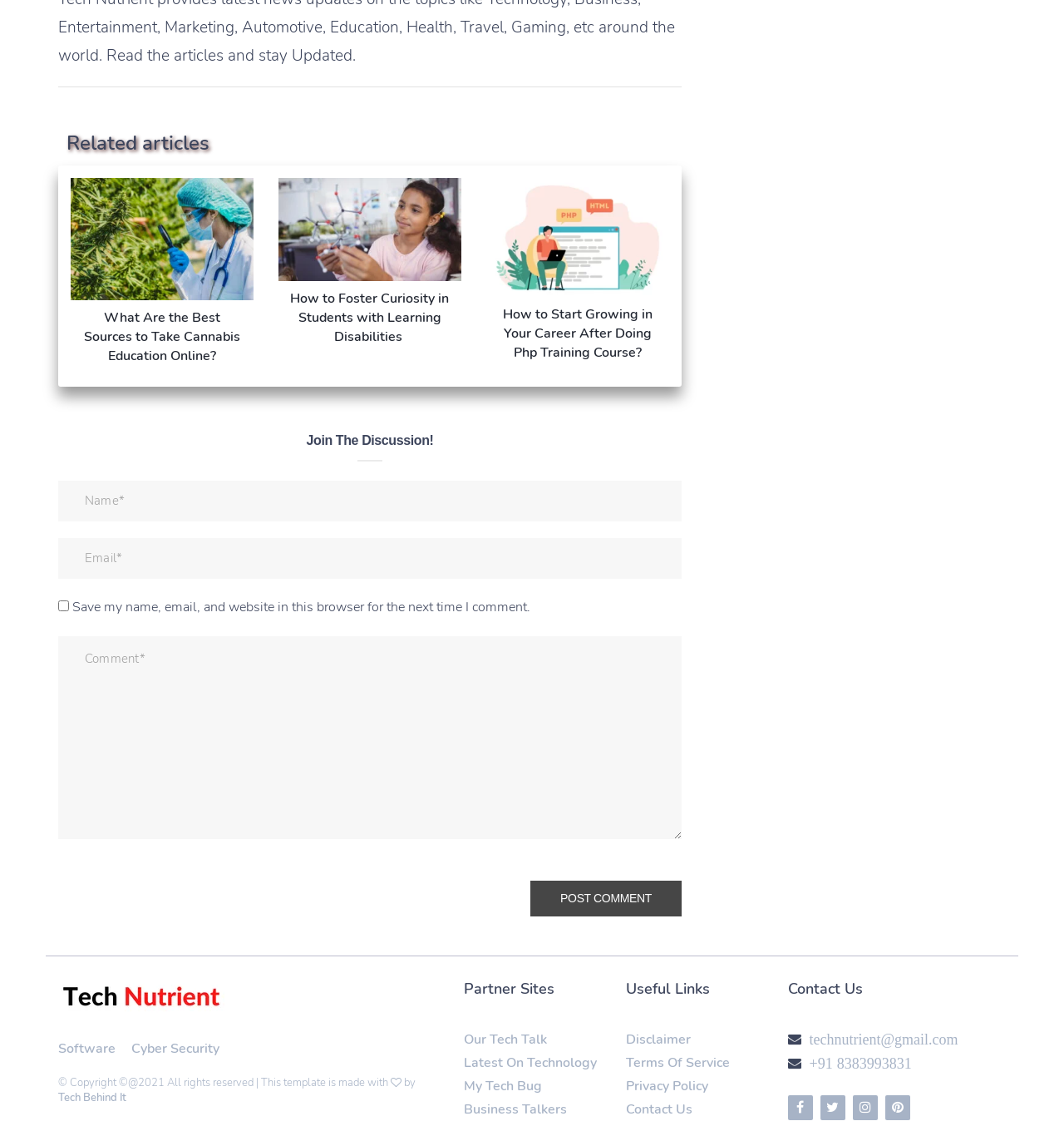Find the bounding box coordinates of the area that needs to be clicked in order to achieve the following instruction: "Click on the 'What Are the Best Sources to Take Cannabis Education Online?' link". The coordinates should be specified as four float numbers between 0 and 1, i.e., [left, top, right, bottom].

[0.066, 0.158, 0.238, 0.323]